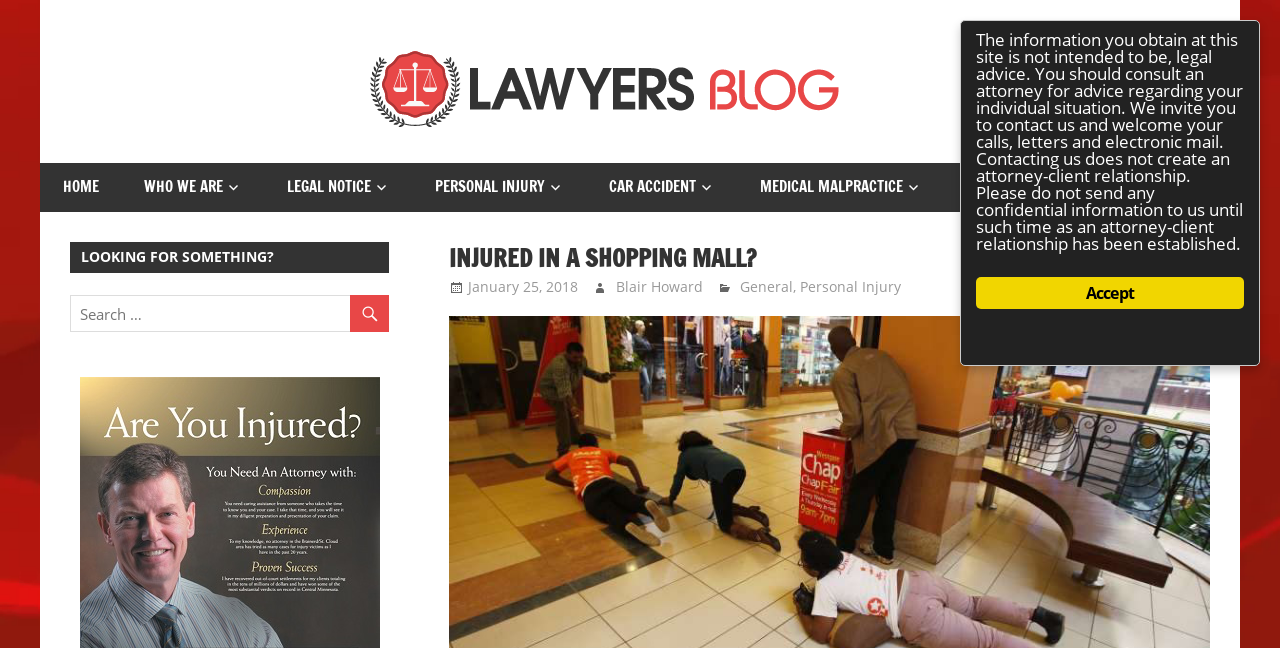What type of injury is mentioned in the main heading?
Utilize the image to construct a detailed and well-explained answer.

The main heading of the webpage is 'INJURED IN A SHOPPING MALL?' which suggests that the webpage is related to personal injury, specifically injuries that occur in shopping malls.